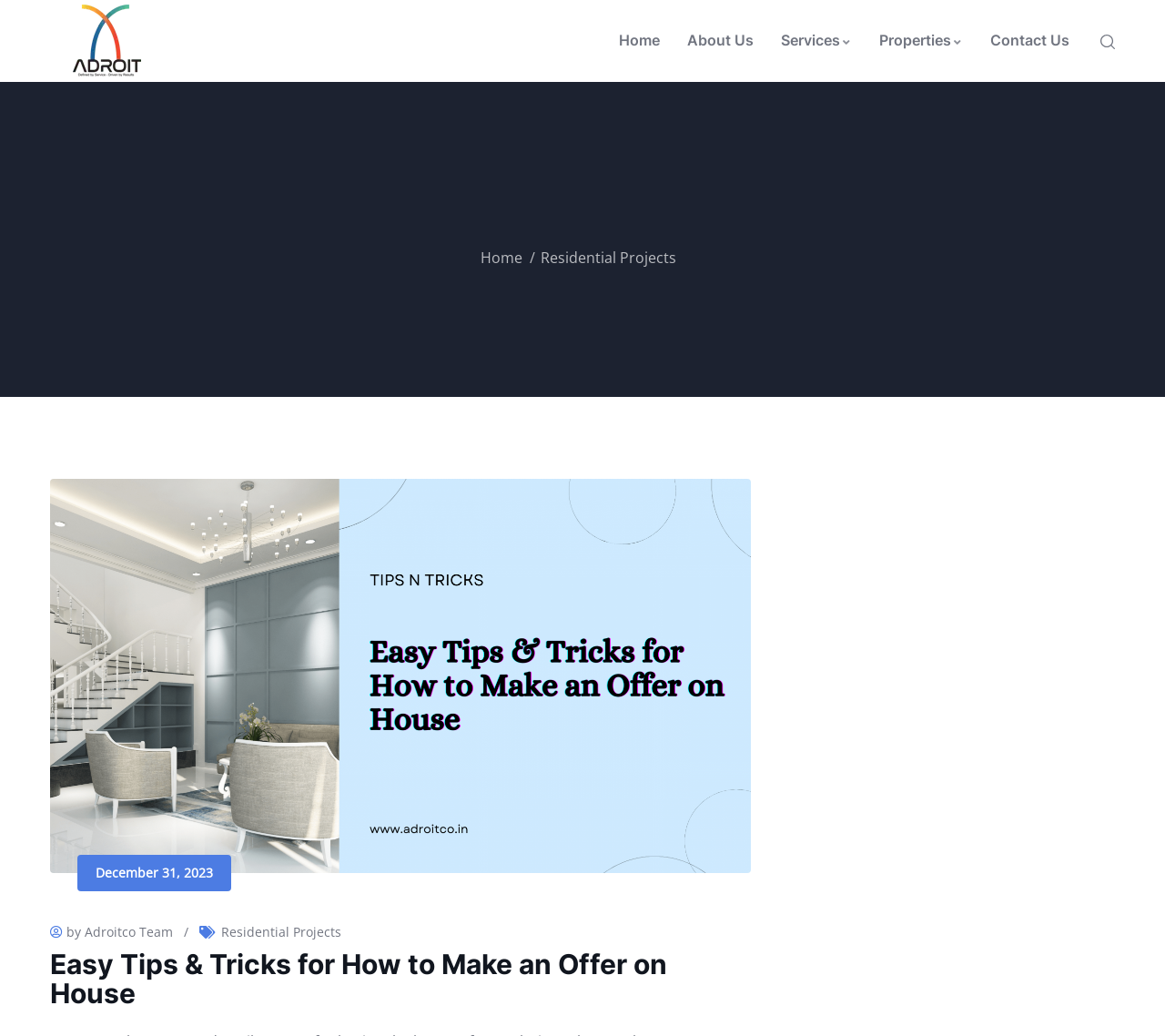How many main navigation links are there?
Look at the image and respond with a one-word or short-phrase answer.

5